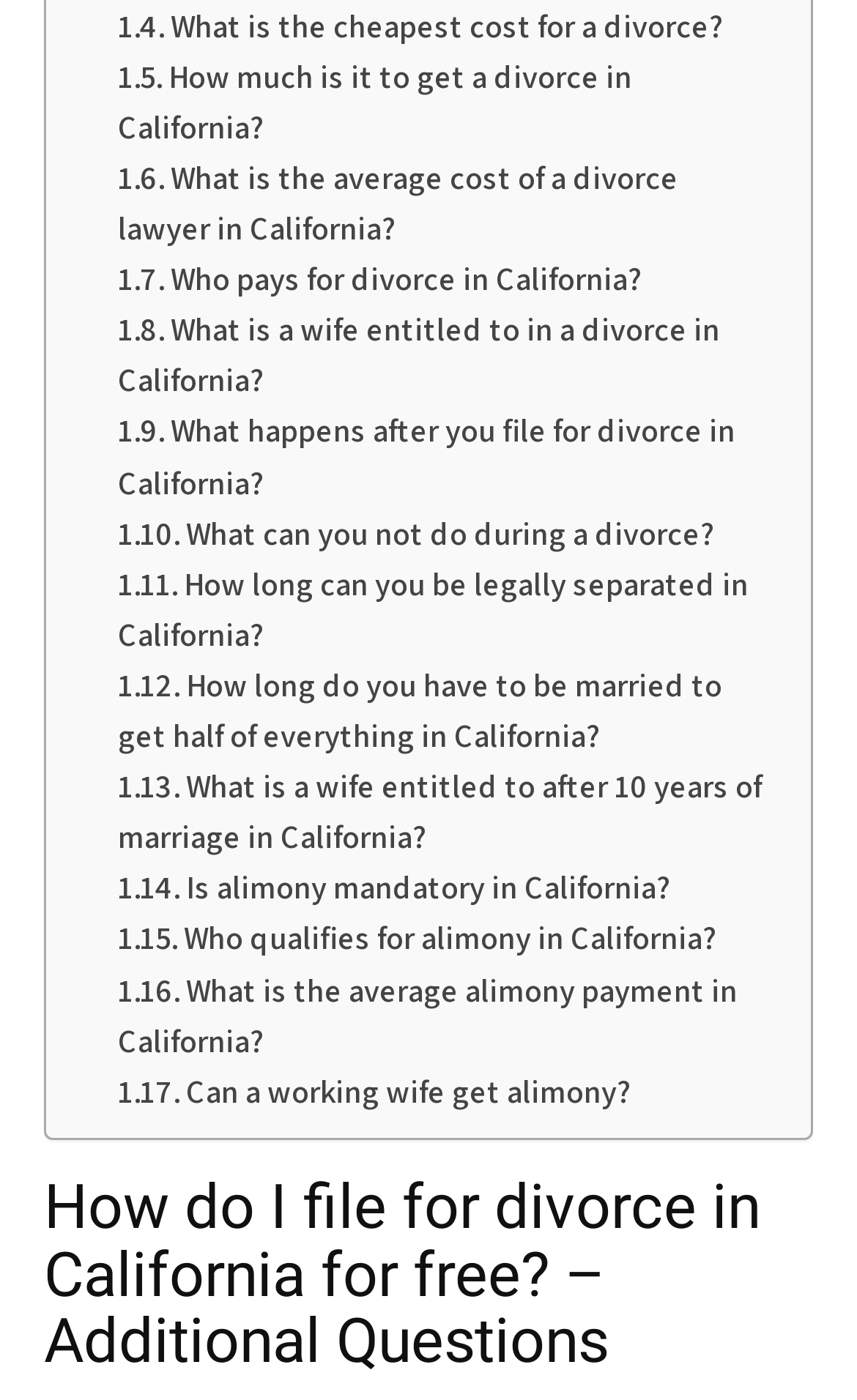Please give a one-word or short phrase response to the following question: 
What is the first question on the webpage?

What is the cheapest cost for a divorce?